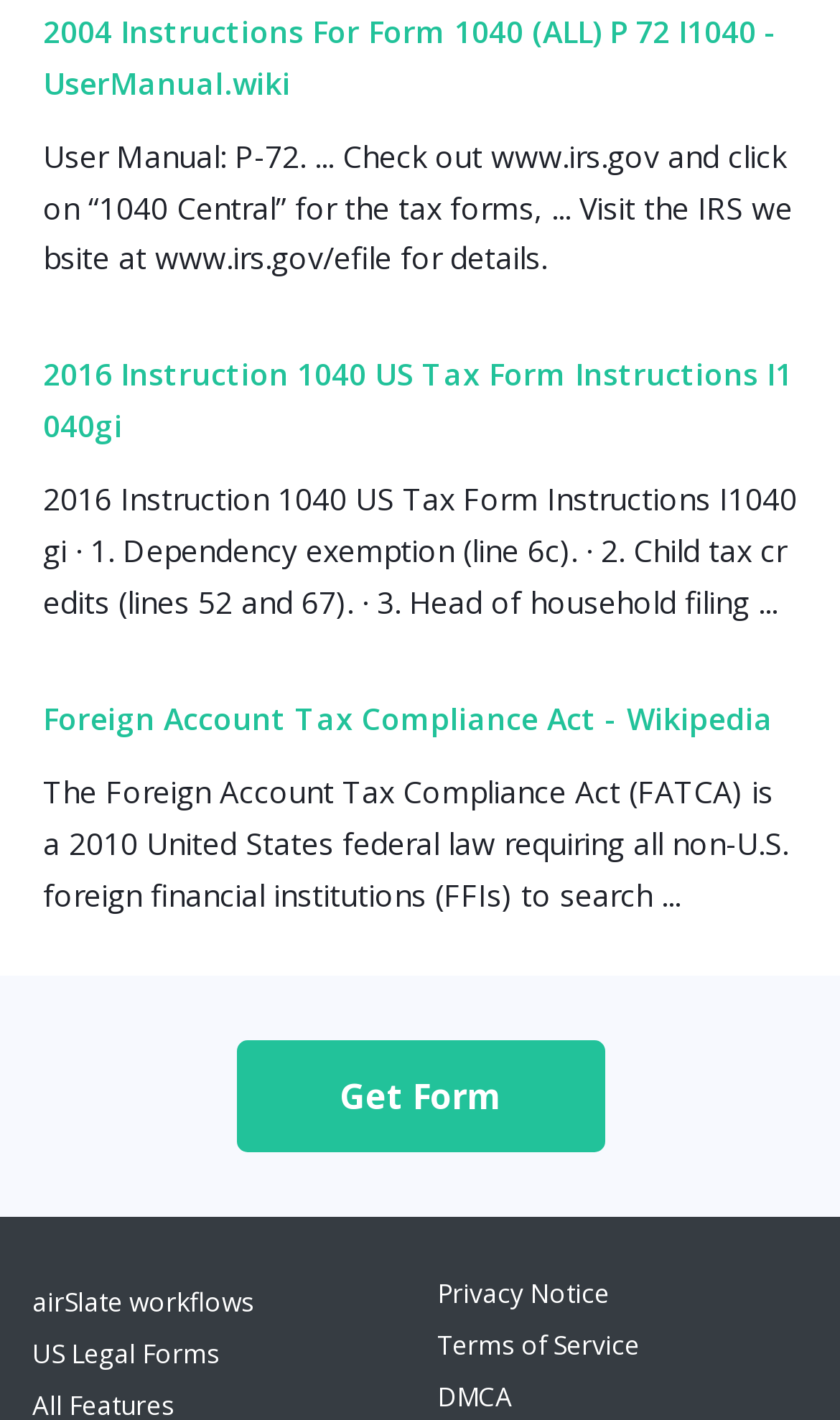How many links are related to tax forms?
We need a detailed and exhaustive answer to the question. Please elaborate.

I identified the links related to tax forms by analyzing their OCR text. The links [90], [91], and [93] are all related to tax forms. Therefore, there are 3 links related to tax forms on the webpage.